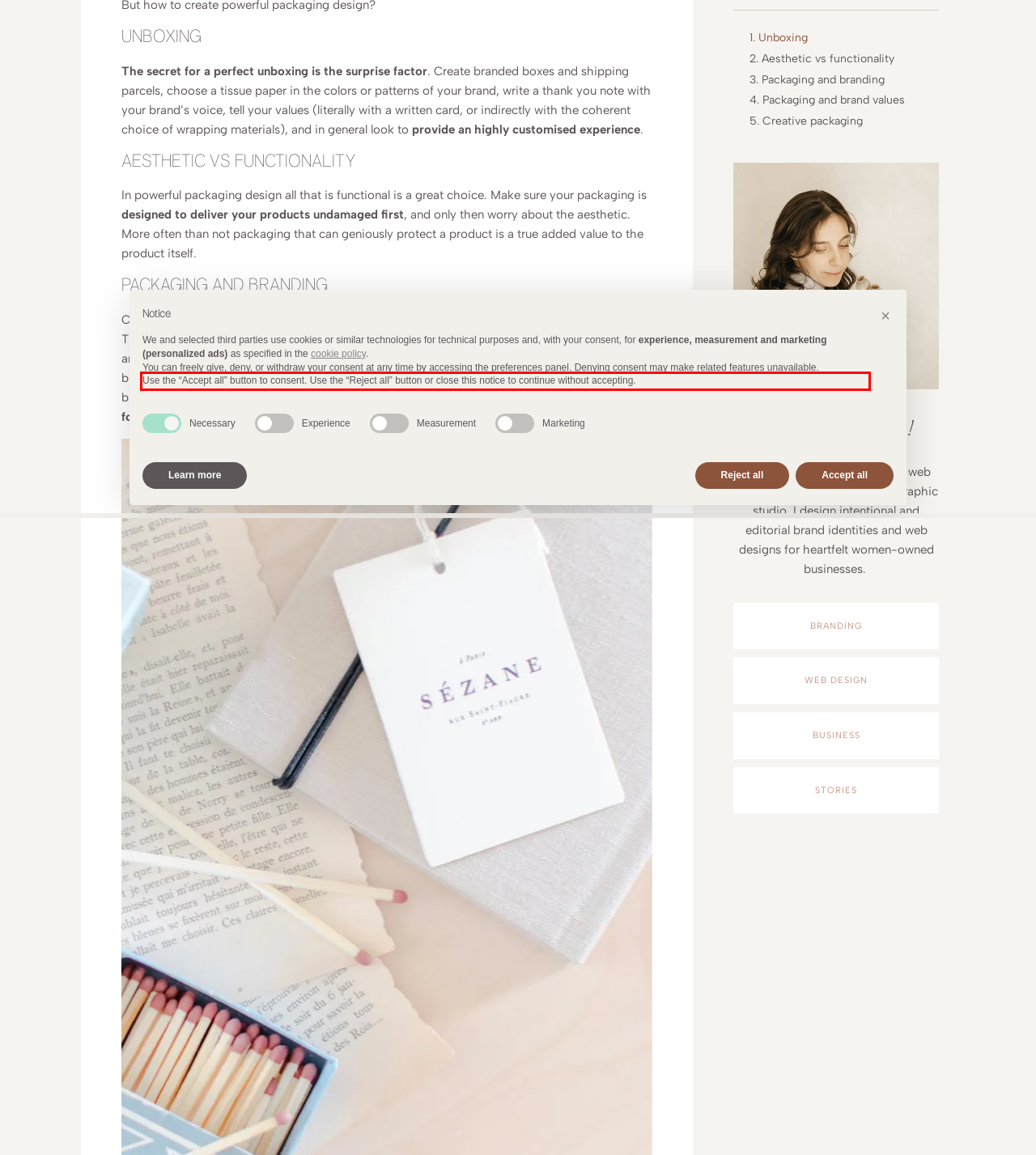Using the provided screenshot of a webpage, recognize and generate the text found within the red rectangle bounding box.

Use the “Accept all” button to consent. Use the “Reject all” button or close this notice to continue without accepting.